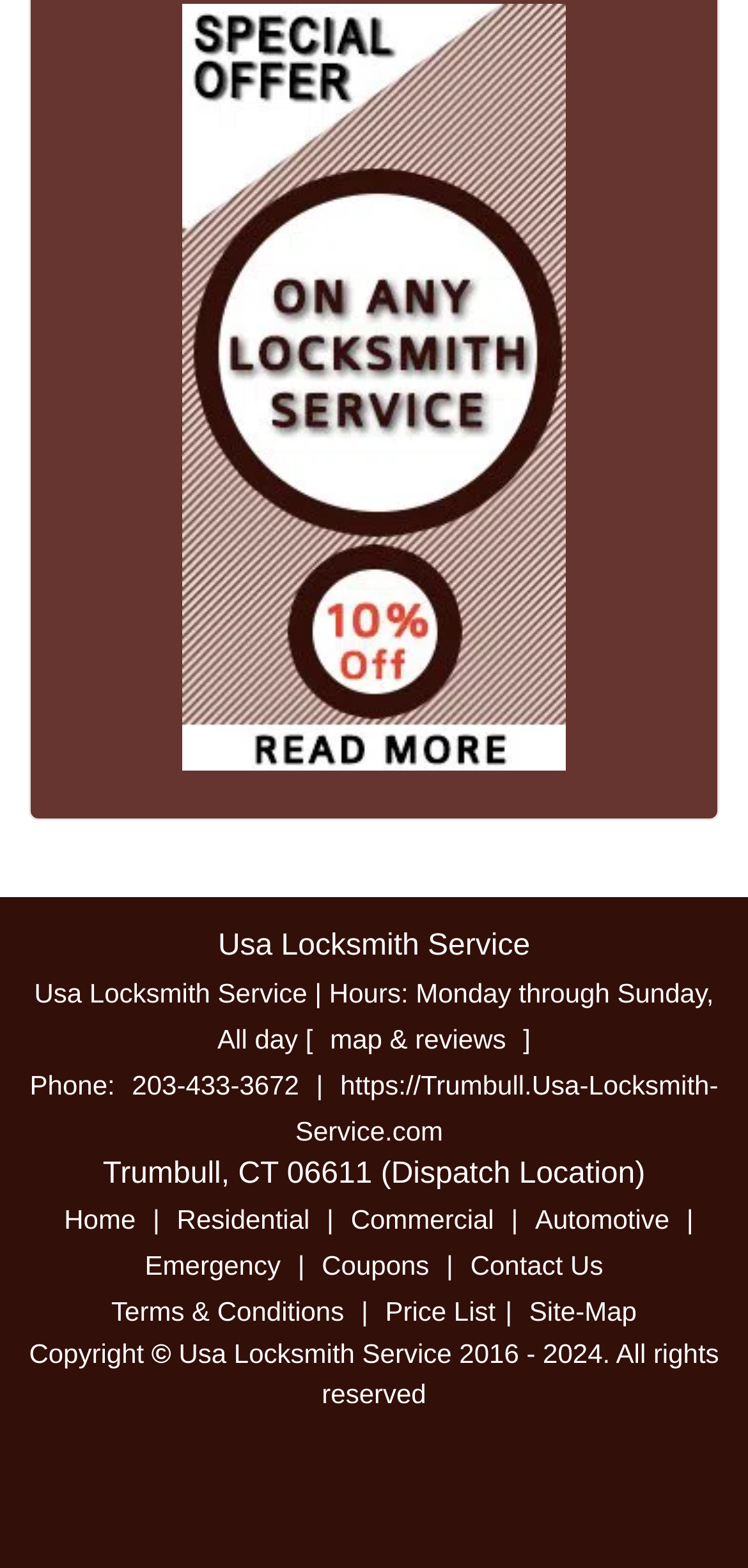What is the website URL of the locksmith service?
Answer the question in as much detail as possible.

I found the website URL by looking at the link element with the text 'https://Trumbull.Usa-Locksmith-Service.com' which is located below the phone number and address.